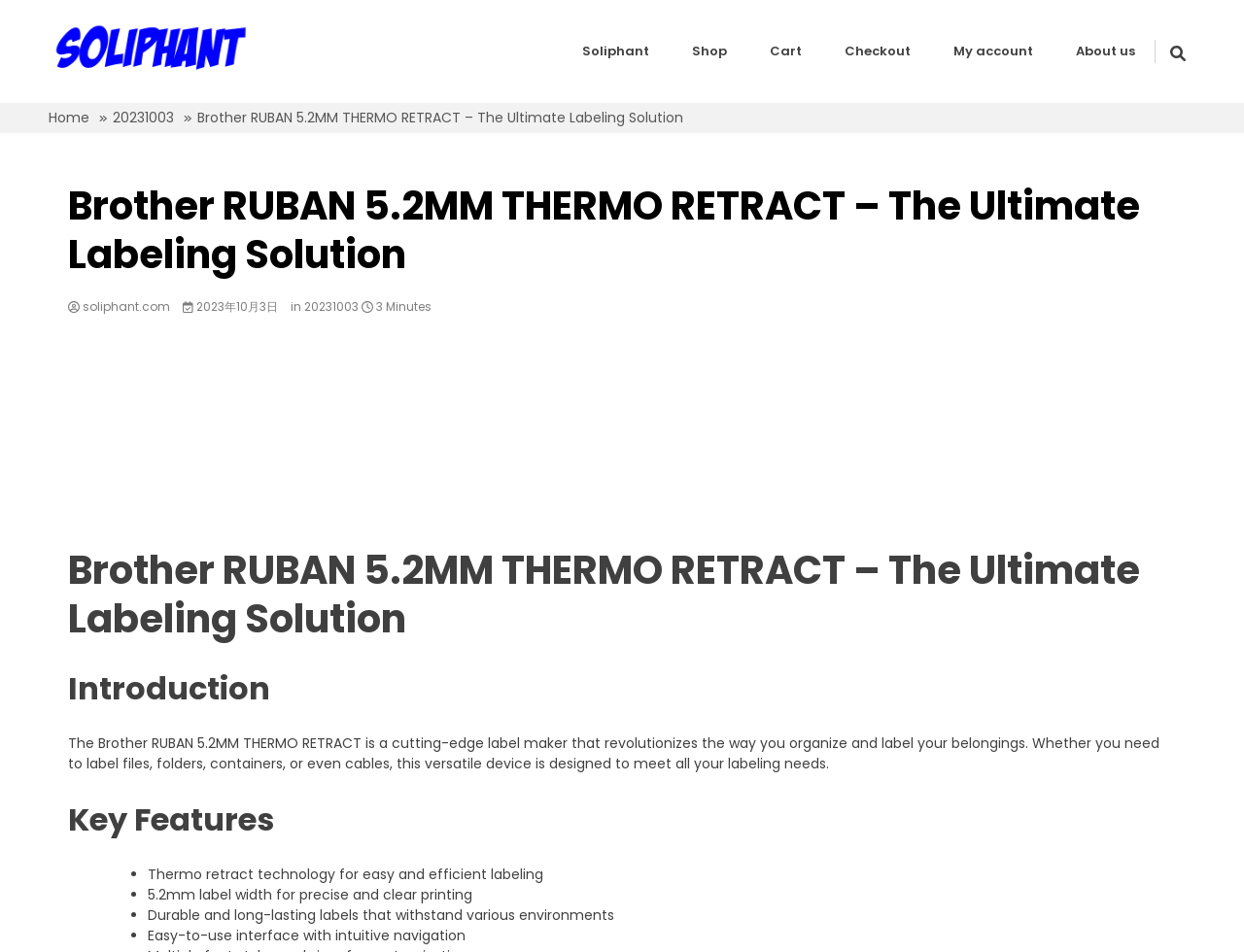What is the purpose of the thermo retract technology?
Refer to the image and provide a one-word or short phrase answer.

Easy and efficient labeling